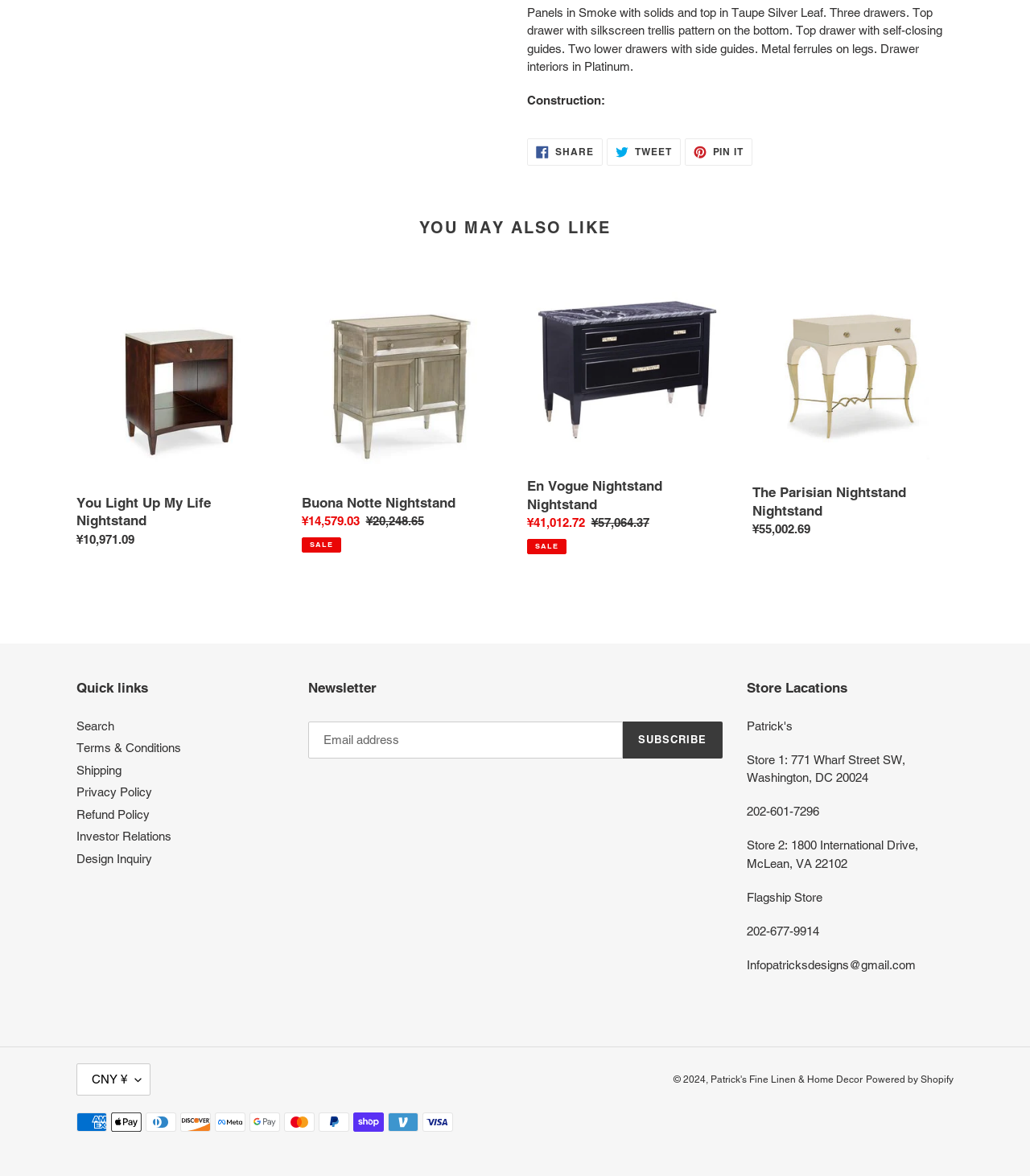Specify the bounding box coordinates of the area to click in order to follow the given instruction: "Subscribe to the newsletter."

[0.605, 0.613, 0.701, 0.645]